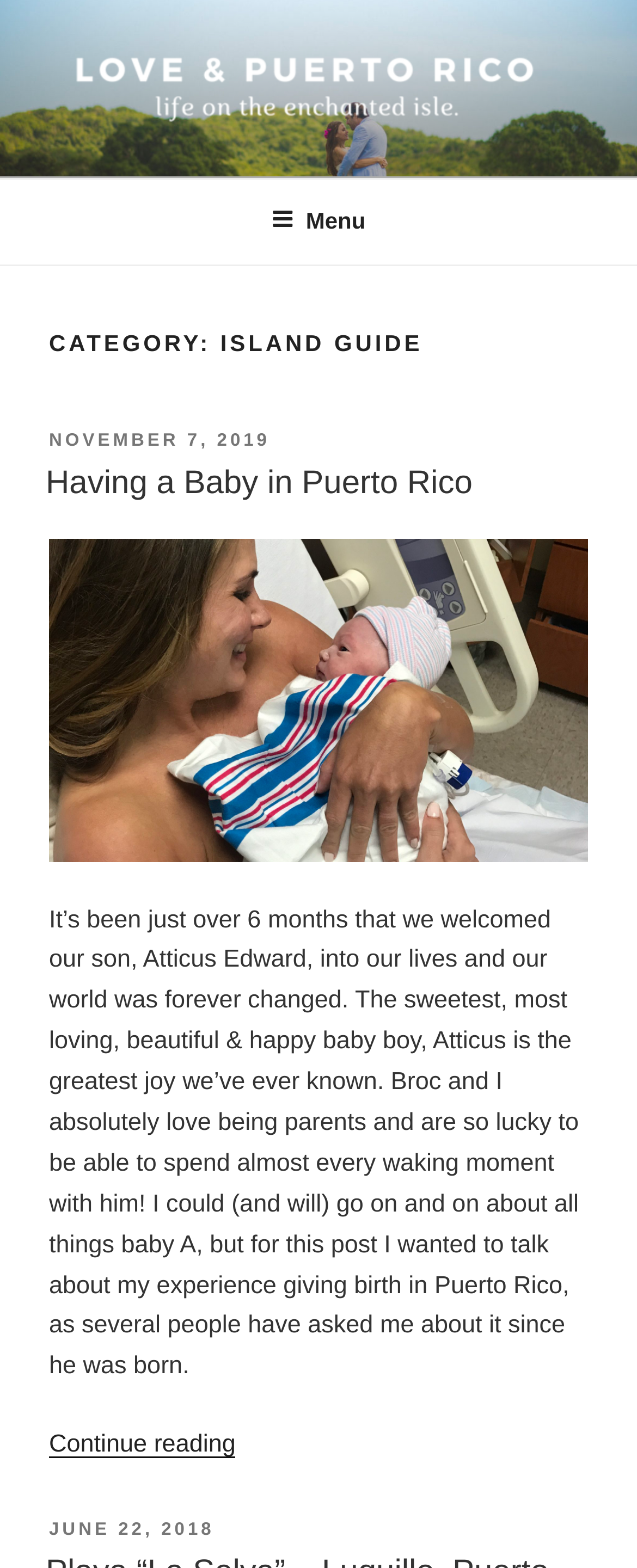Extract the main title from the webpage.

CATEGORY: ISLAND GUIDE